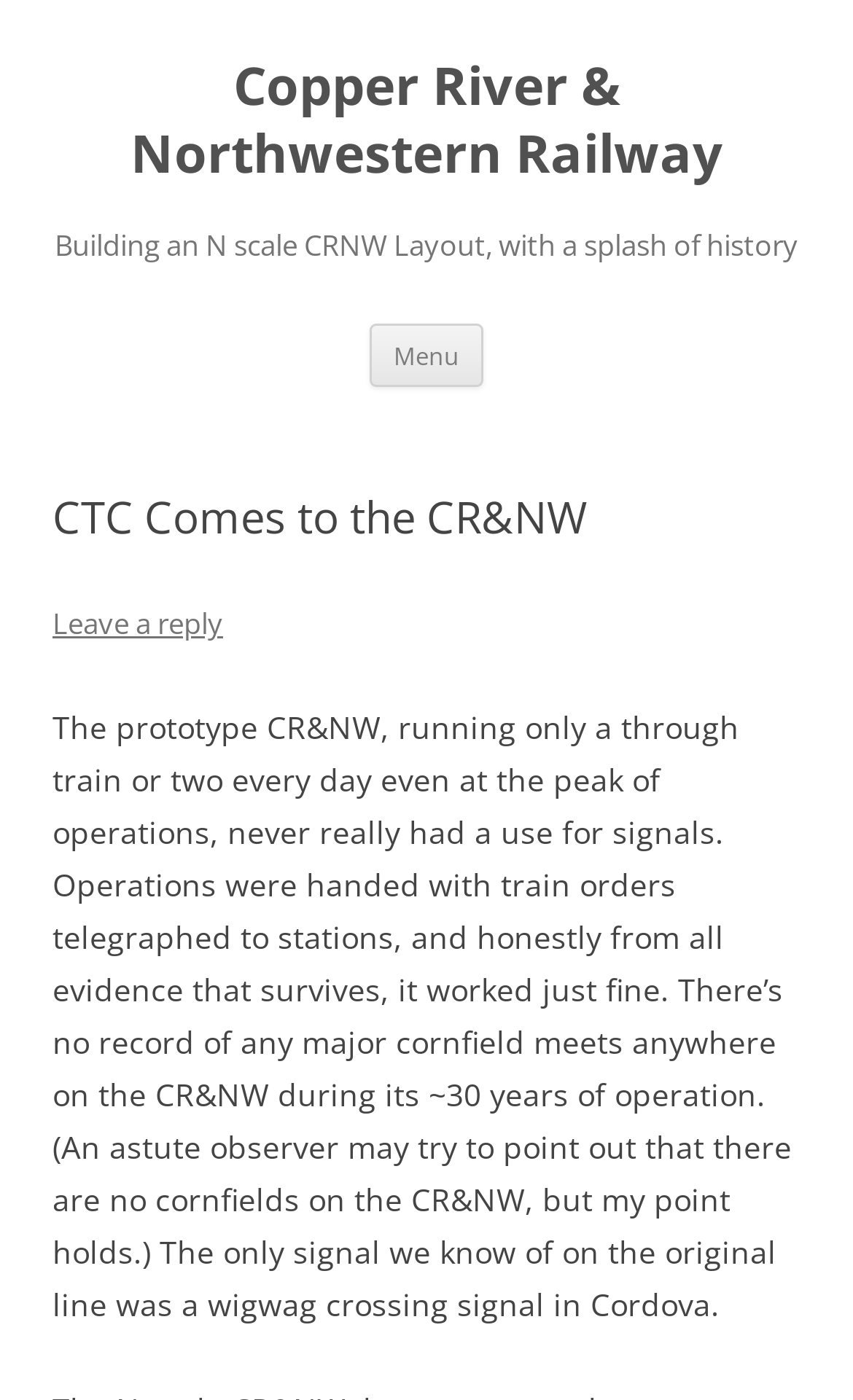Based on the image, provide a detailed and complete answer to the question: 
What is the topic of the article?

The topic of the article can be inferred from the heading element that reads 'Building an N scale CRNW Layout, with a splash of history'. This suggests that the article is about creating a model railway layout based on the Copper River & Northwestern Railway.